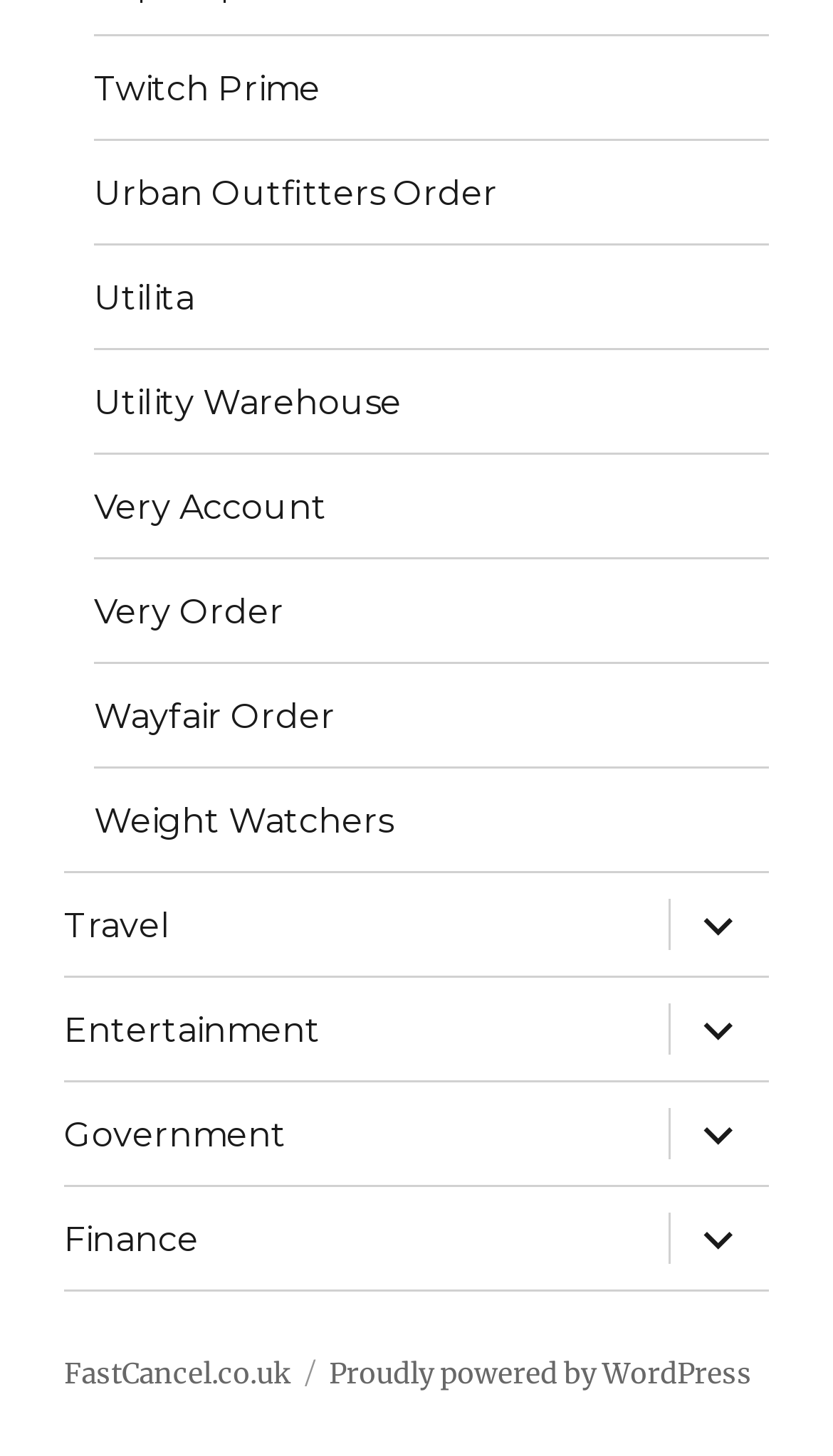Please identify the bounding box coordinates of the clickable area that will fulfill the following instruction: "Expand child menu under Travel". The coordinates should be in the format of four float numbers between 0 and 1, i.e., [left, top, right, bottom].

[0.8, 0.6, 0.923, 0.67]